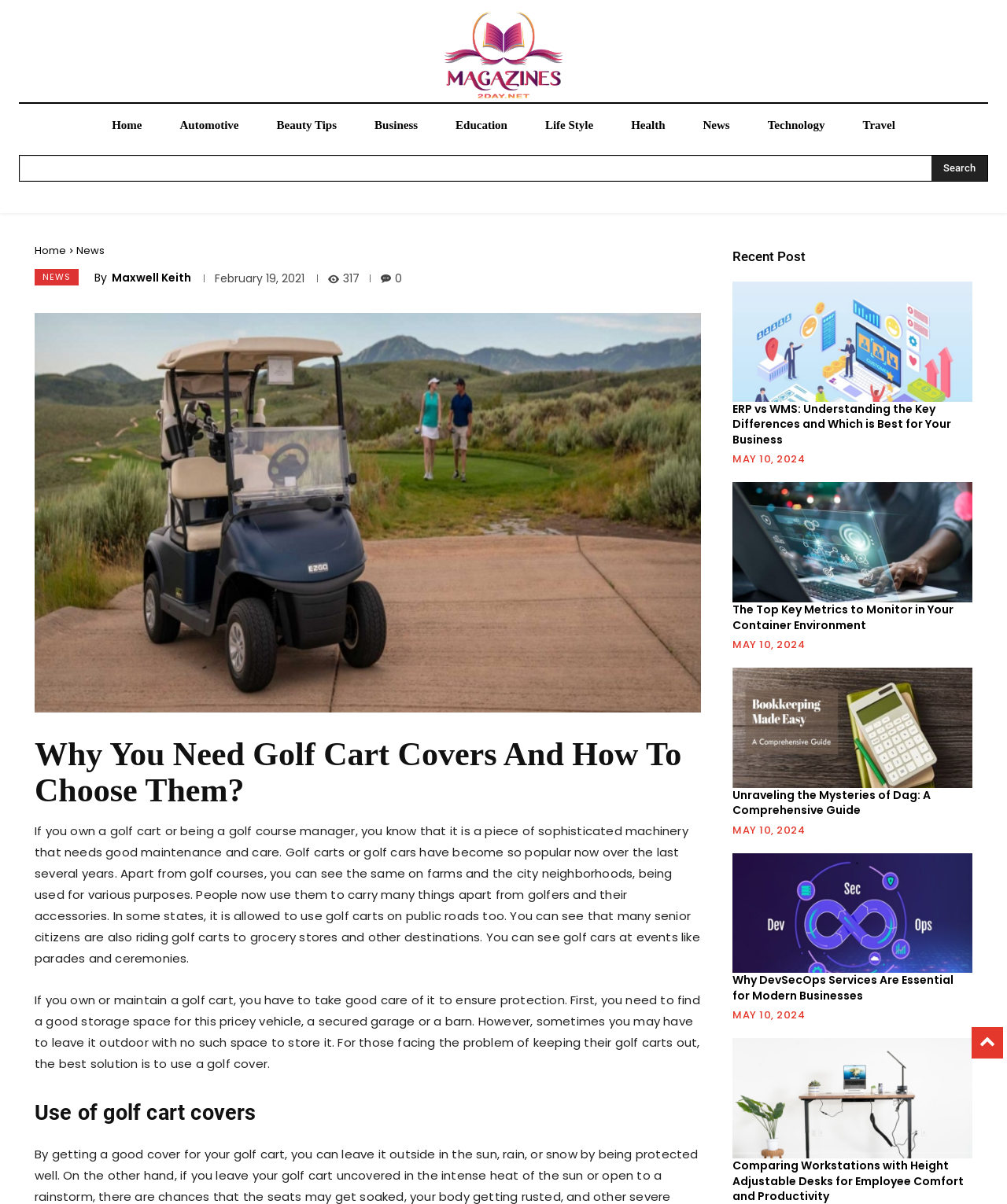Based on the element description: "Beauty Tips", identify the UI element and provide its bounding box coordinates. Use four float numbers between 0 and 1, [left, top, right, bottom].

[0.256, 0.086, 0.353, 0.122]